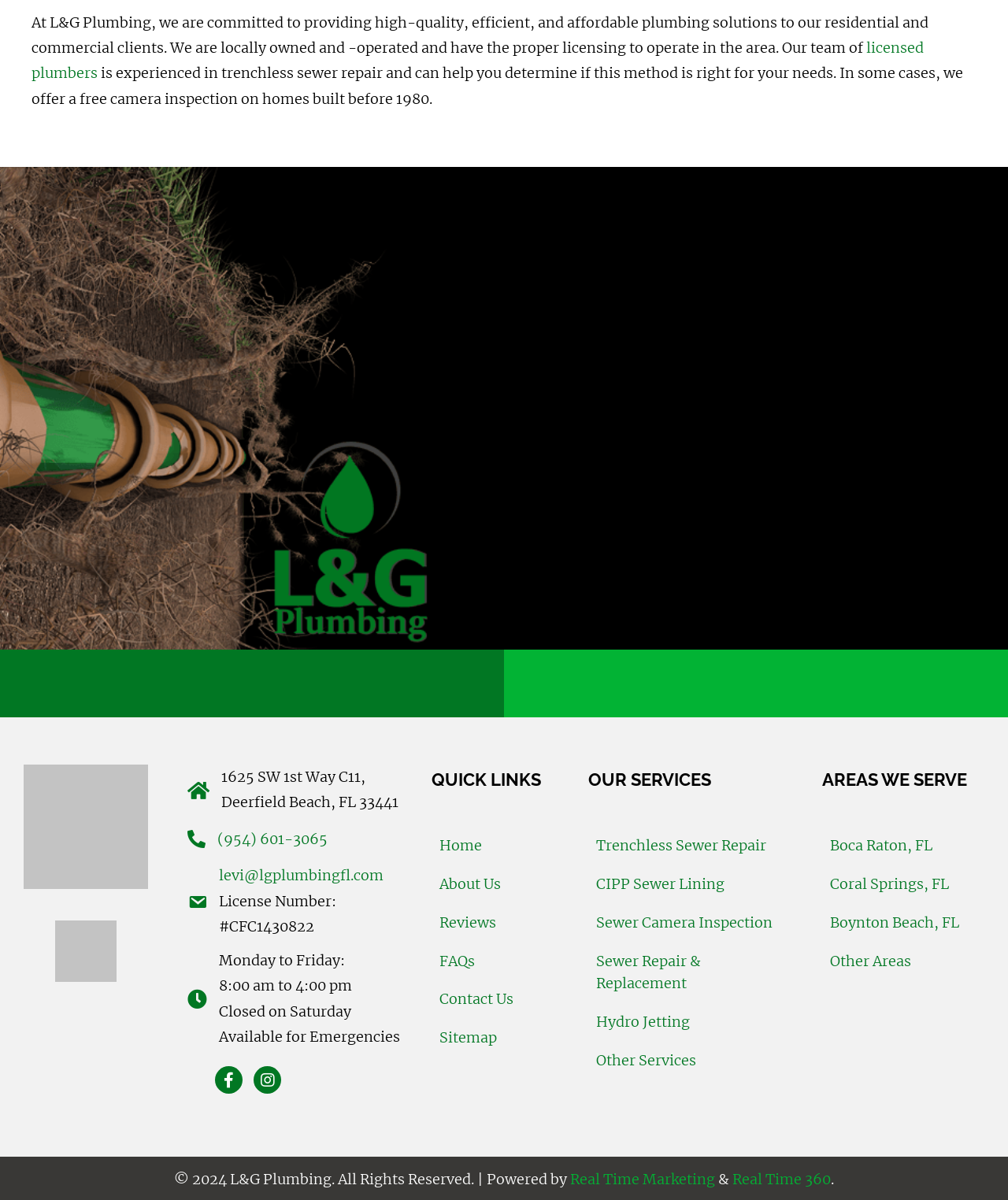Find and specify the bounding box coordinates that correspond to the clickable region for the instruction: "Get in touch with L&G Plumbing".

[0.216, 0.691, 0.325, 0.706]